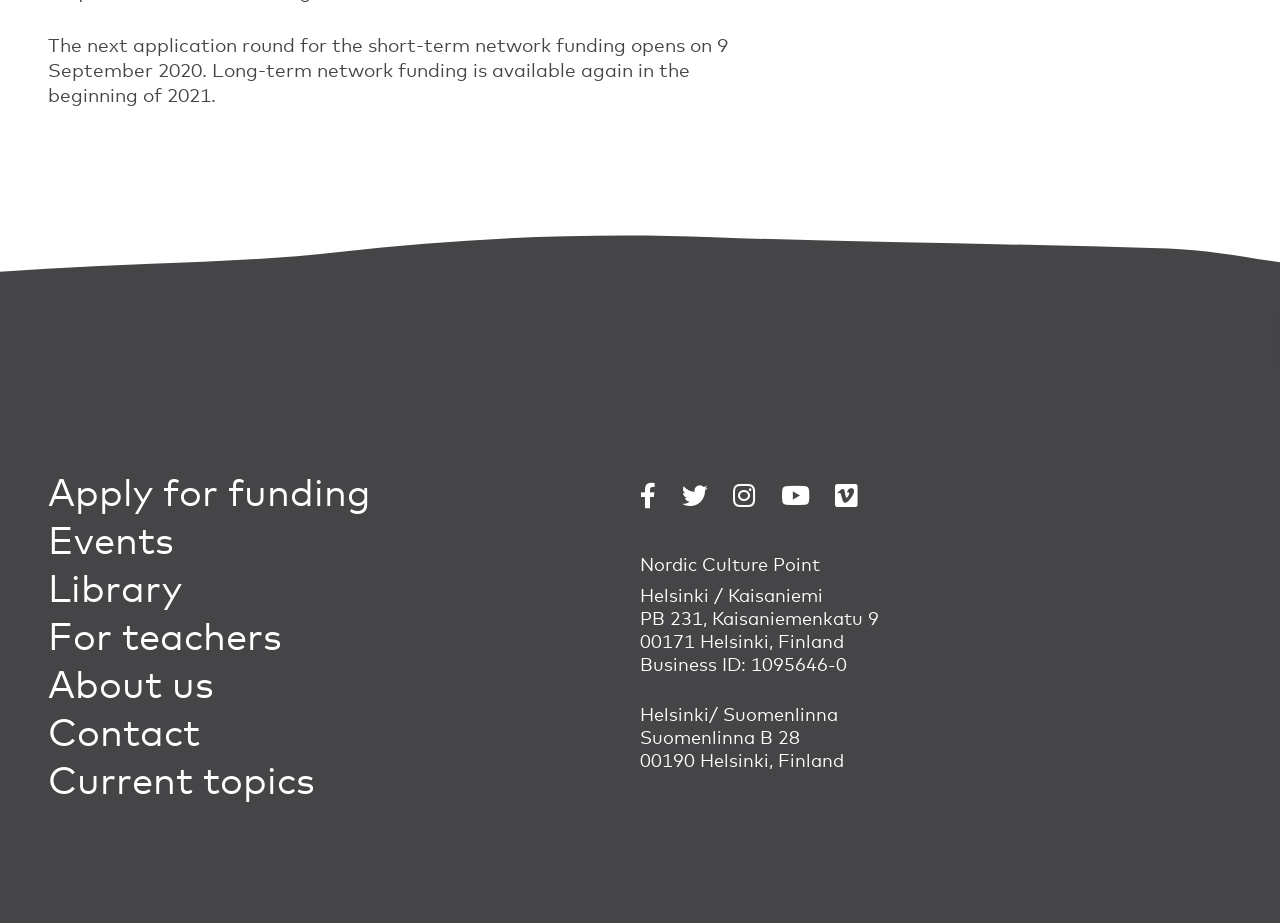Provide the bounding box coordinates for the specified HTML element described in this description: "Blog". The coordinates should be four float numbers ranging from 0 to 1, in the format [left, top, right, bottom].

None